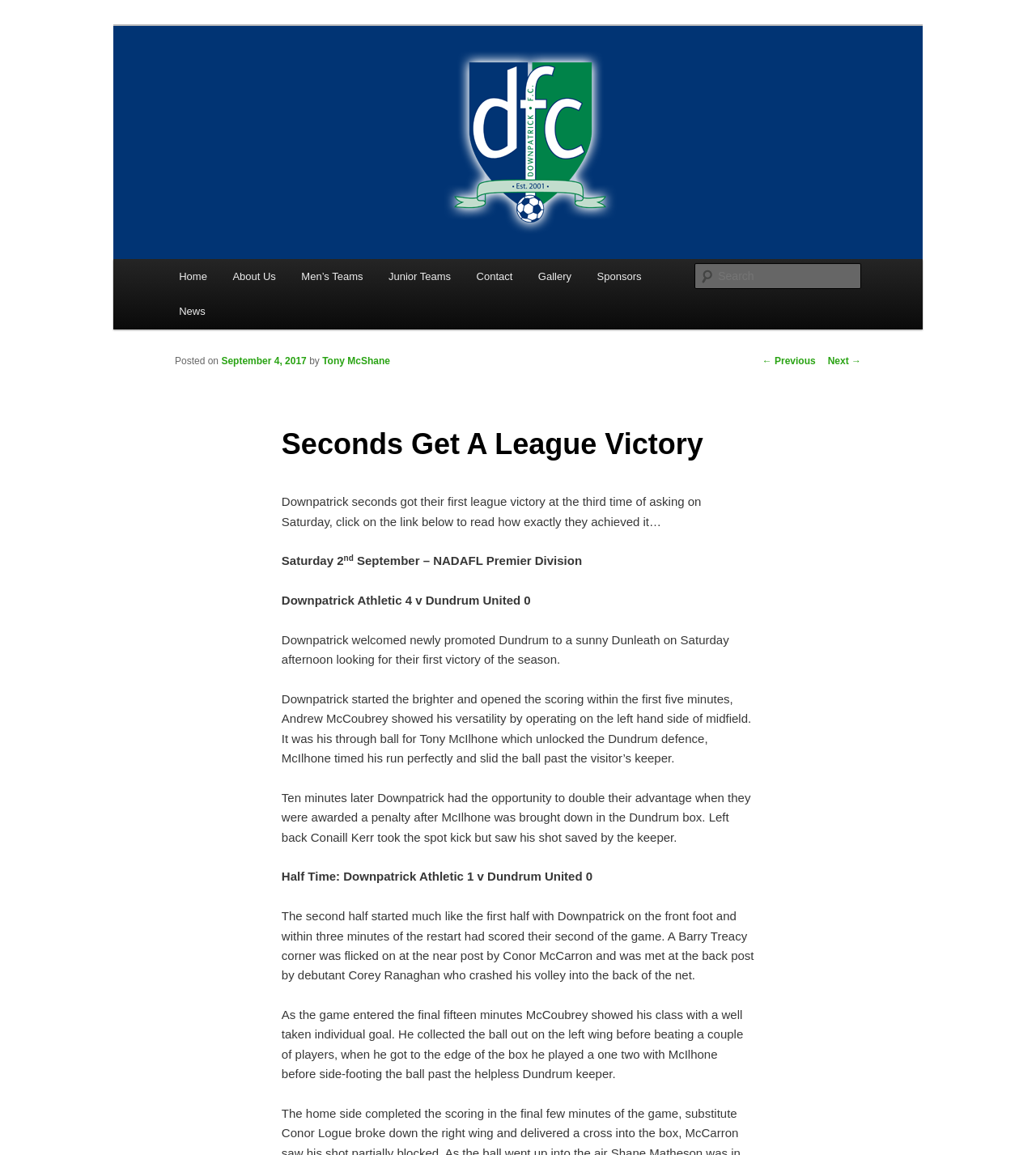How many goals did Downpatrick score in the match?
Refer to the screenshot and respond with a concise word or phrase.

4